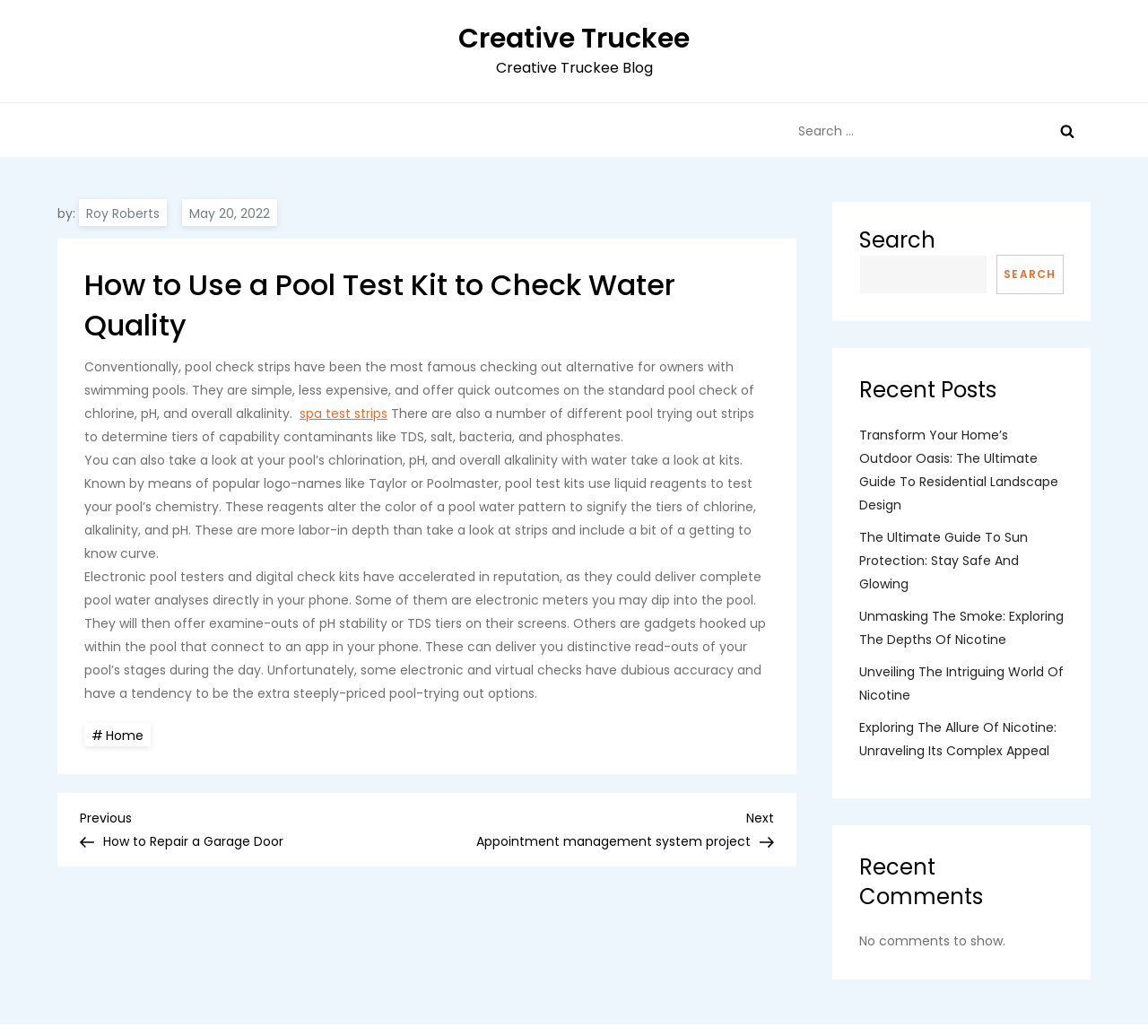Please find the bounding box coordinates of the element that needs to be clicked to perform the following instruction: "Go to the previous post about Garage Door". The bounding box coordinates should be four float numbers between 0 and 1, represented as [left, top, right, bottom].

[0.07, 0.778, 0.372, 0.82]